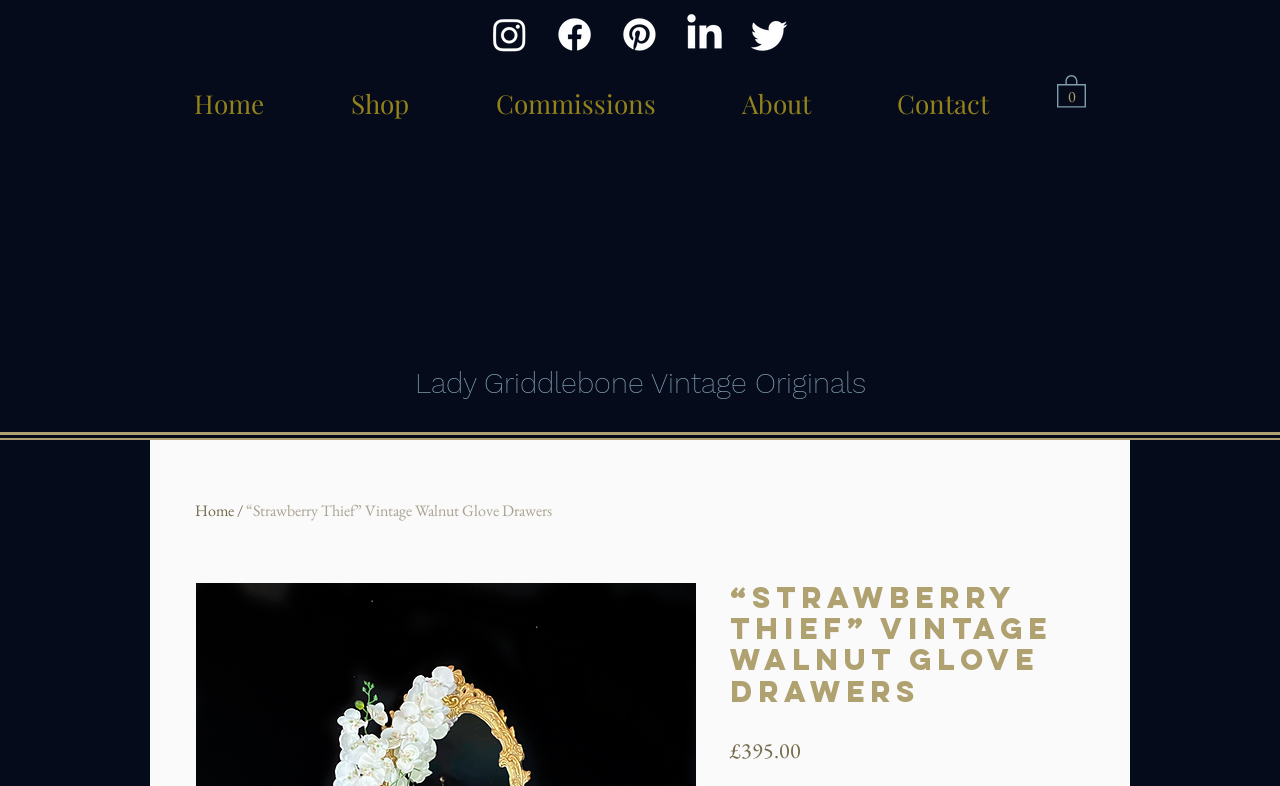What is the price of the vintage walnut glove drawers?
Utilize the image to construct a detailed and well-explained answer.

I found the price of the vintage walnut glove drawers by looking at the text '£395.00' which is located below the heading '“Strawberry Thief” Vintage Walnut Glove Drawers'.